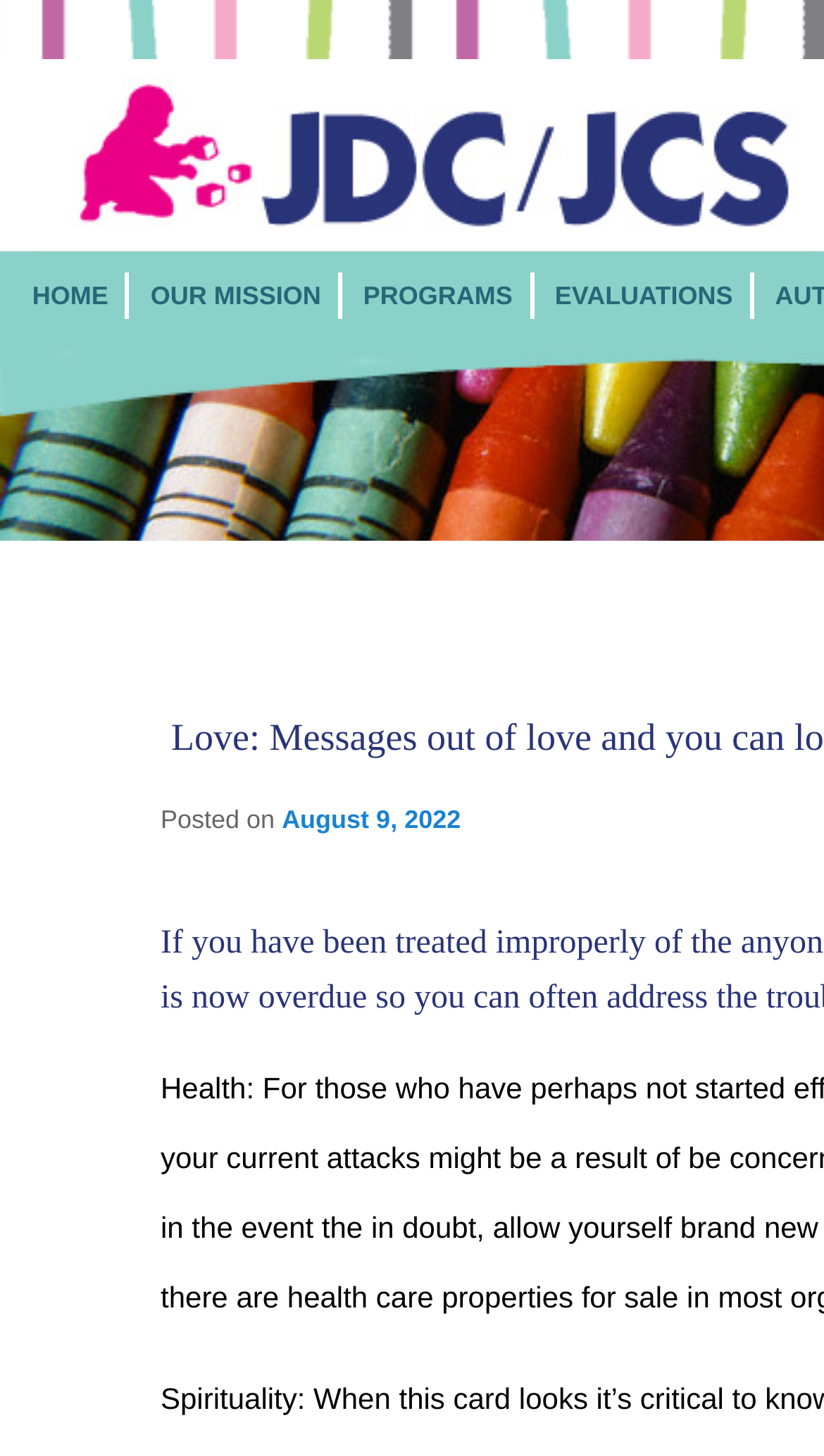Determine the bounding box for the described UI element: "alt="jackson child"".

[0.046, 0.041, 0.985, 0.173]